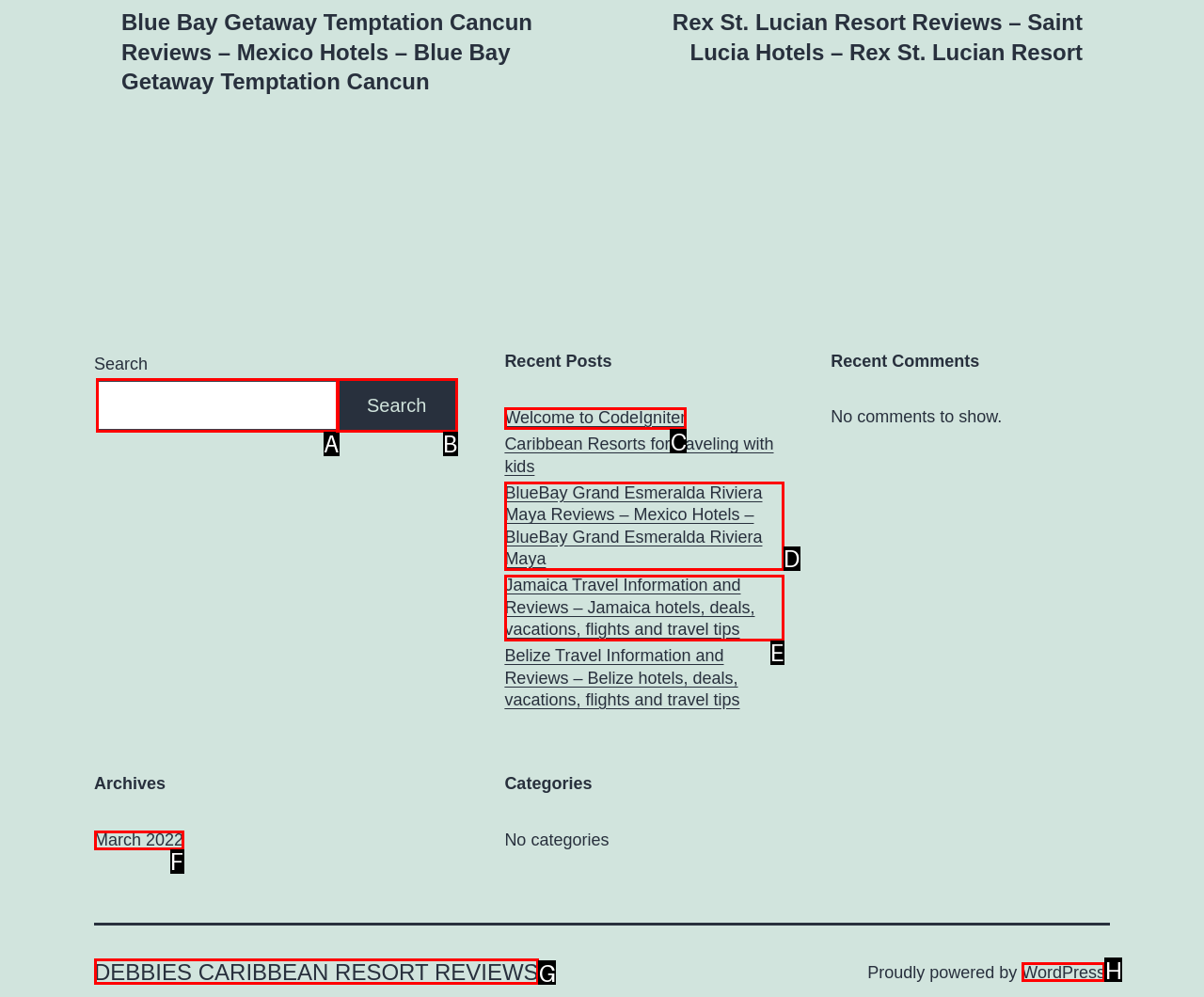Tell me which one HTML element I should click to complete the following task: read Welcome to CodeIgniter Answer with the option's letter from the given choices directly.

C